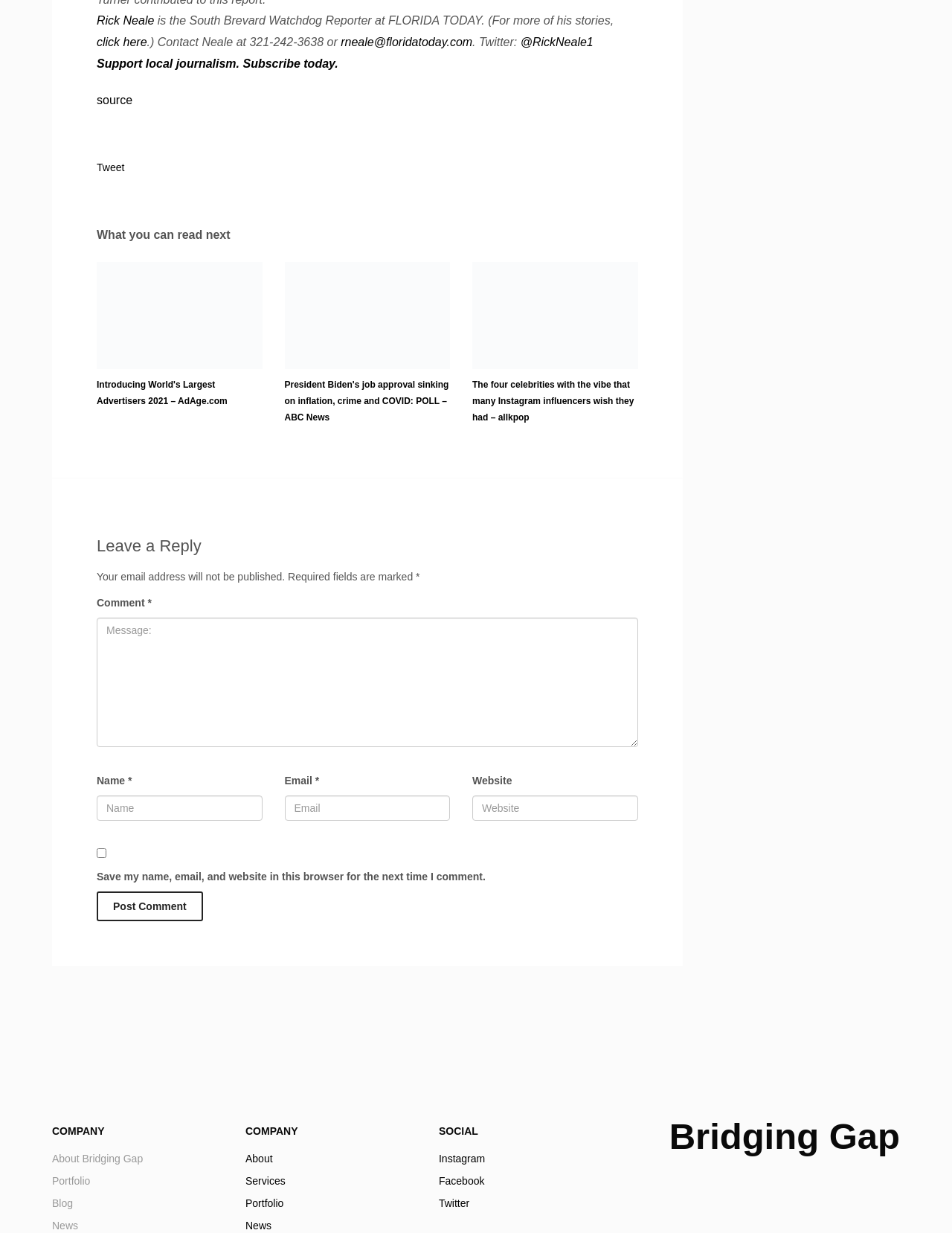Determine the bounding box coordinates for the area that needs to be clicked to fulfill this task: "View the Products page". The coordinates must be given as four float numbers between 0 and 1, i.e., [left, top, right, bottom].

None